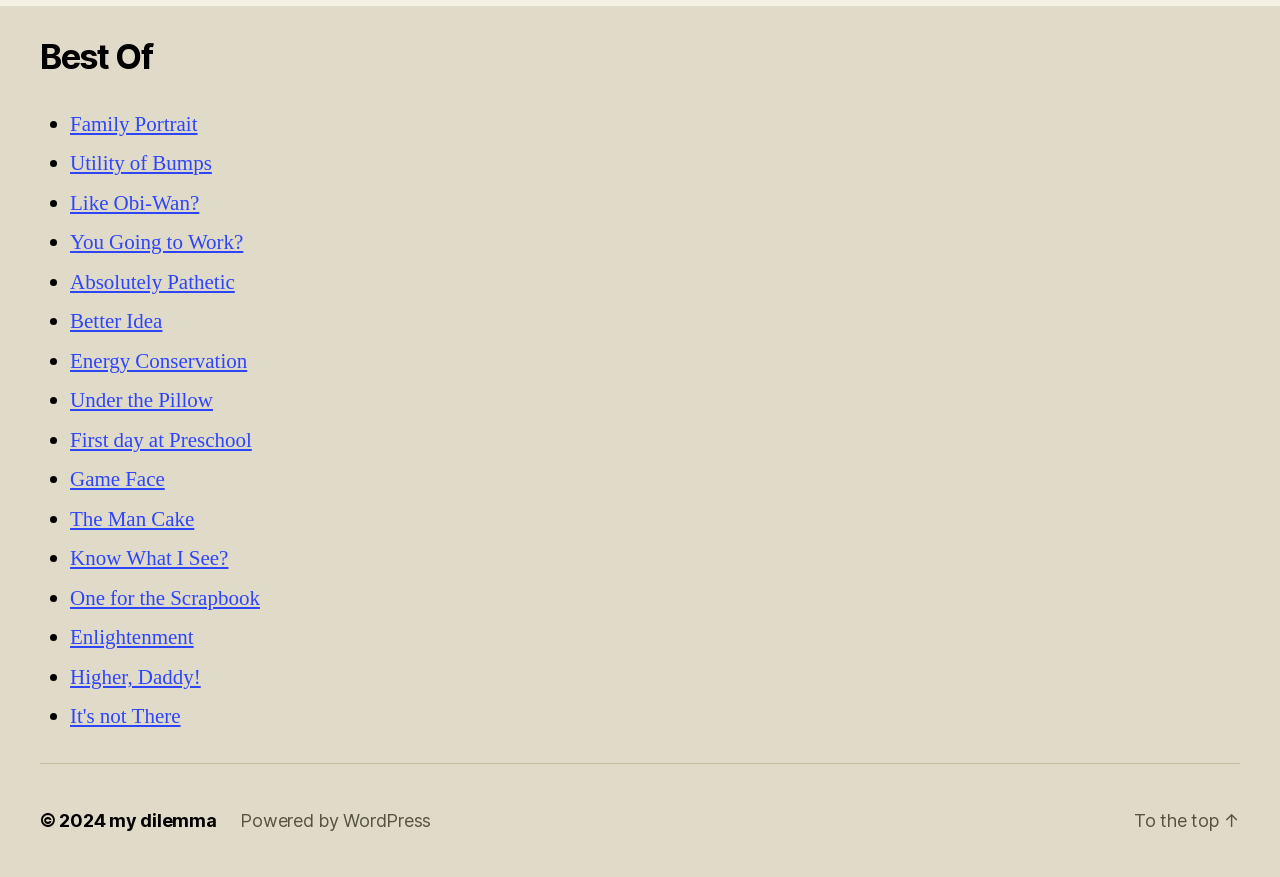Identify the bounding box of the HTML element described as: "Know What I See?".

[0.055, 0.622, 0.178, 0.652]